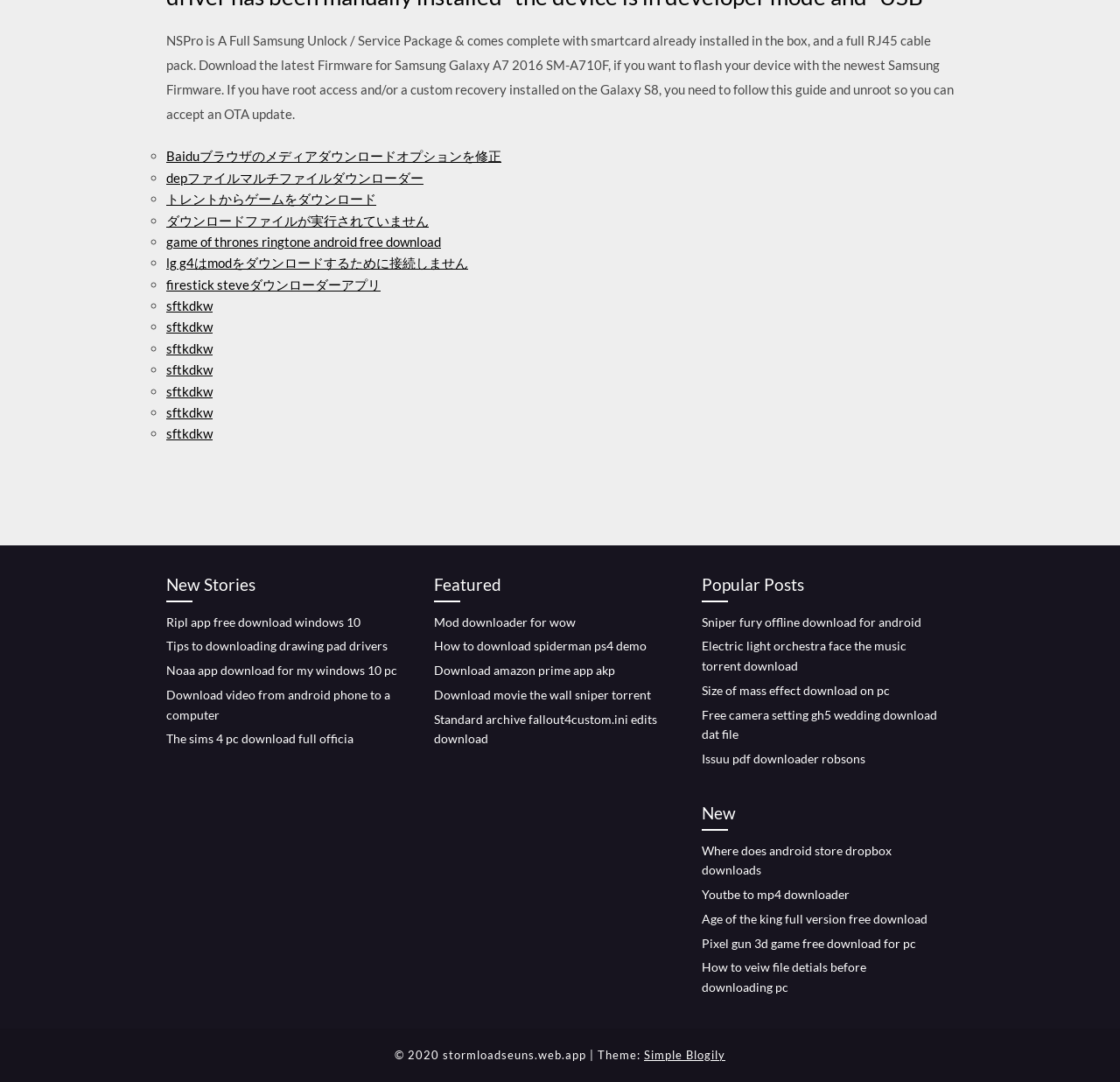Please give the bounding box coordinates of the area that should be clicked to fulfill the following instruction: "Click on 'Baiduブラウザのメディアダウンロードオプションを修正'". The coordinates should be in the format of four float numbers from 0 to 1, i.e., [left, top, right, bottom].

[0.148, 0.137, 0.448, 0.152]